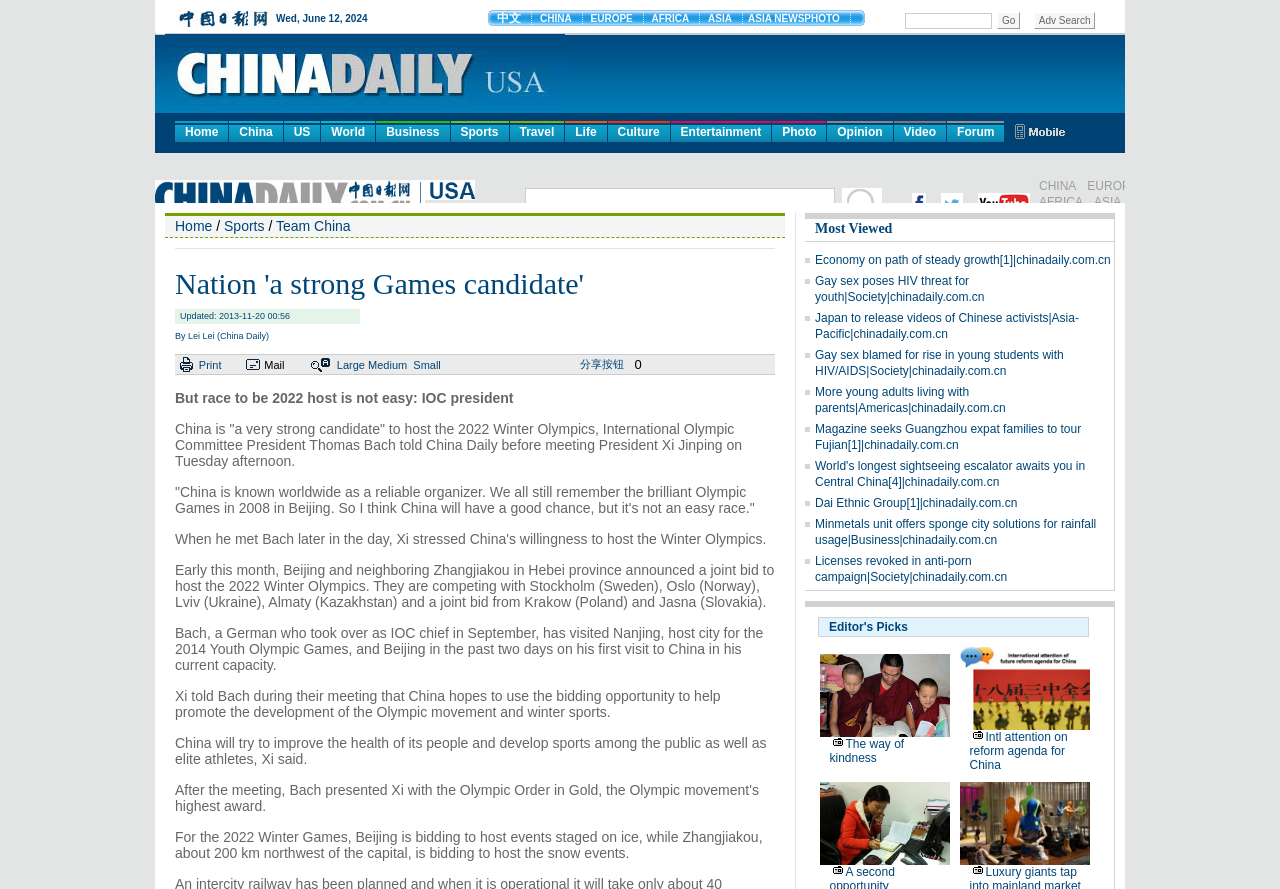Identify the bounding box for the given UI element using the description provided. Coordinates should be in the format (top-left x, top-left y, bottom-right x, bottom-right y) and must be between 0 and 1. Here is the description: Team China

[0.216, 0.245, 0.274, 0.263]